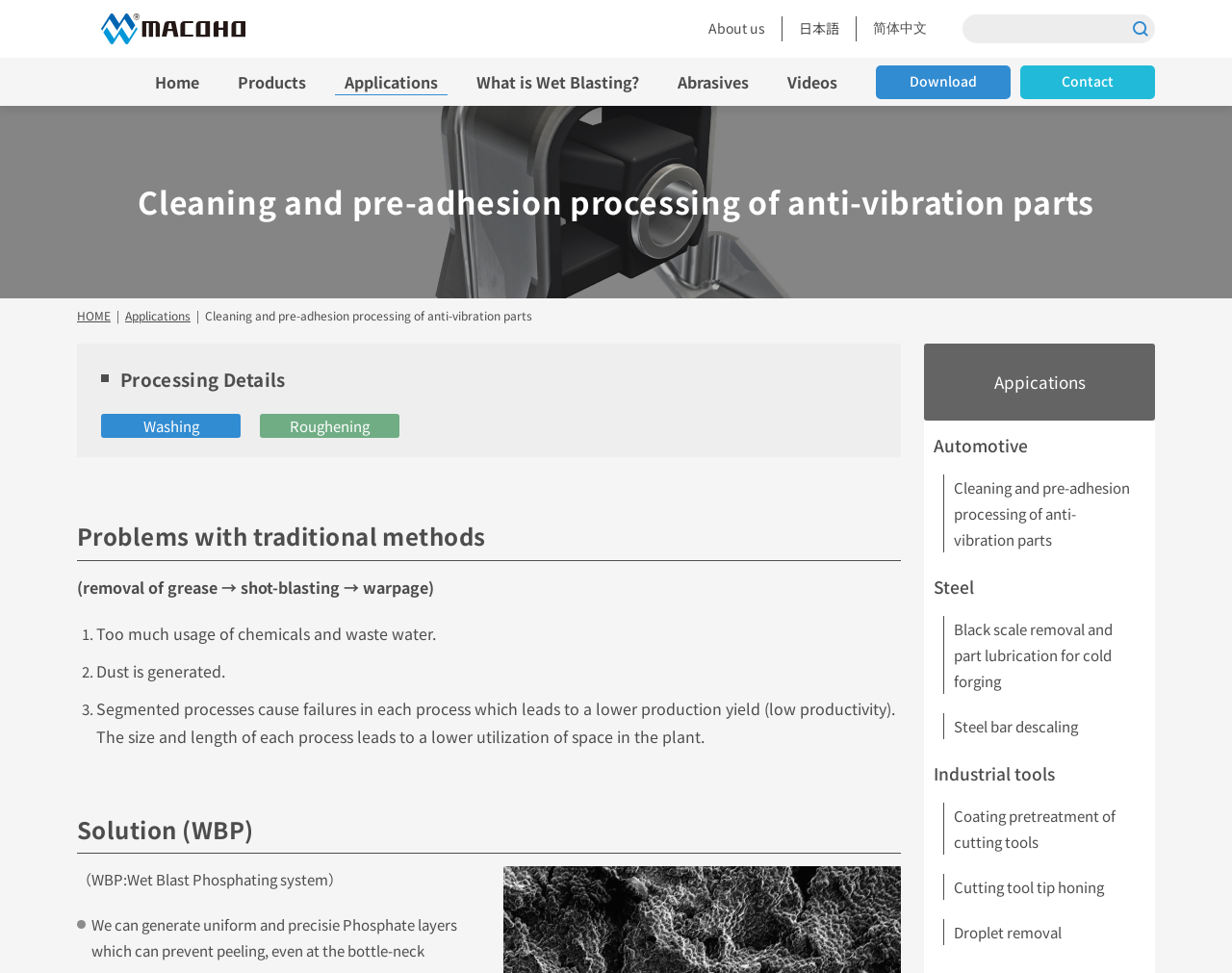Detail the webpage's structure and highlights in your description.

The webpage is about surface treatment and adhesion improvement for anti-vibration rubber metal fittings, specifically engine mounts and brake brackets. 

At the top left corner, there is a logo of MACOHO Co., Ltd. Next to it, there are links to "About us", "日本語", and "简体中文". On the right side of the top section, there is a search bar with a "検索" button.

Below the top section, there is a navigation menu with links to "Home", "Products", "Applications", "What is Wet Blasting?", "Abrasives", "Videos", "Download", and "Contact".

The main content of the webpage is divided into several sections. The first section has a heading "Cleaning and pre-adhesion processing of anti-vibration parts" and a brief introduction to the topic. 

Below this section, there are two columns of links. The left column has links to "HOME" and "Applications", while the right column has a heading "Processing Details" and links to related topics.

The next section has a heading "Problems with traditional methods" and lists three problems with traditional methods, including the excessive use of chemicals and waste water, dust generation, and low productivity due to segmented processes.

The following section has a heading "Solution (WBP)" and introduces the Wet Blast Phosphating system as a solution to the problems mentioned earlier. This section also has links to various applications of the system, including automotive, steel, and industrial tools.

Throughout the webpage, there are several headings, links, and blocks of text that provide detailed information about the surface treatment and adhesion improvement process for anti-vibration rubber metal fittings.